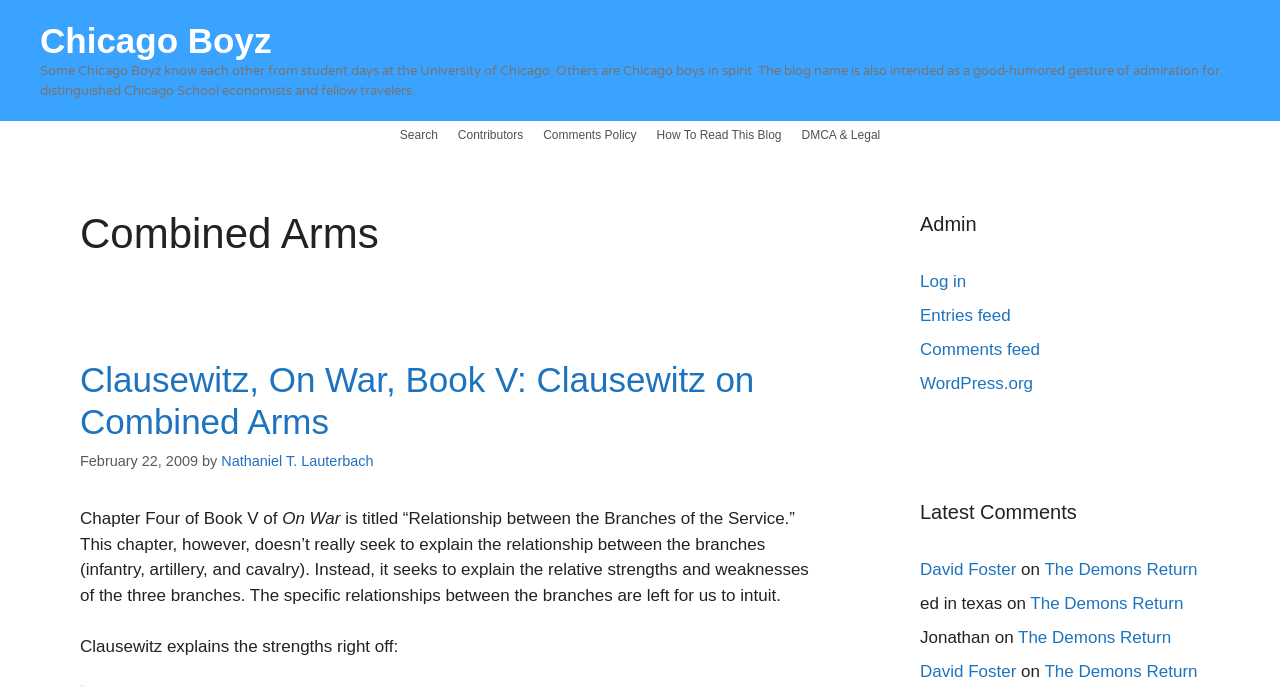Can you look at the image and give a comprehensive answer to the question:
What is the topic of the blog post?

The heading element contains the text 'Clausewitz, On War, Book V: Clausewitz on Combined Arms', which indicates that the topic of the blog post is related to Clausewitz's work on combined arms.